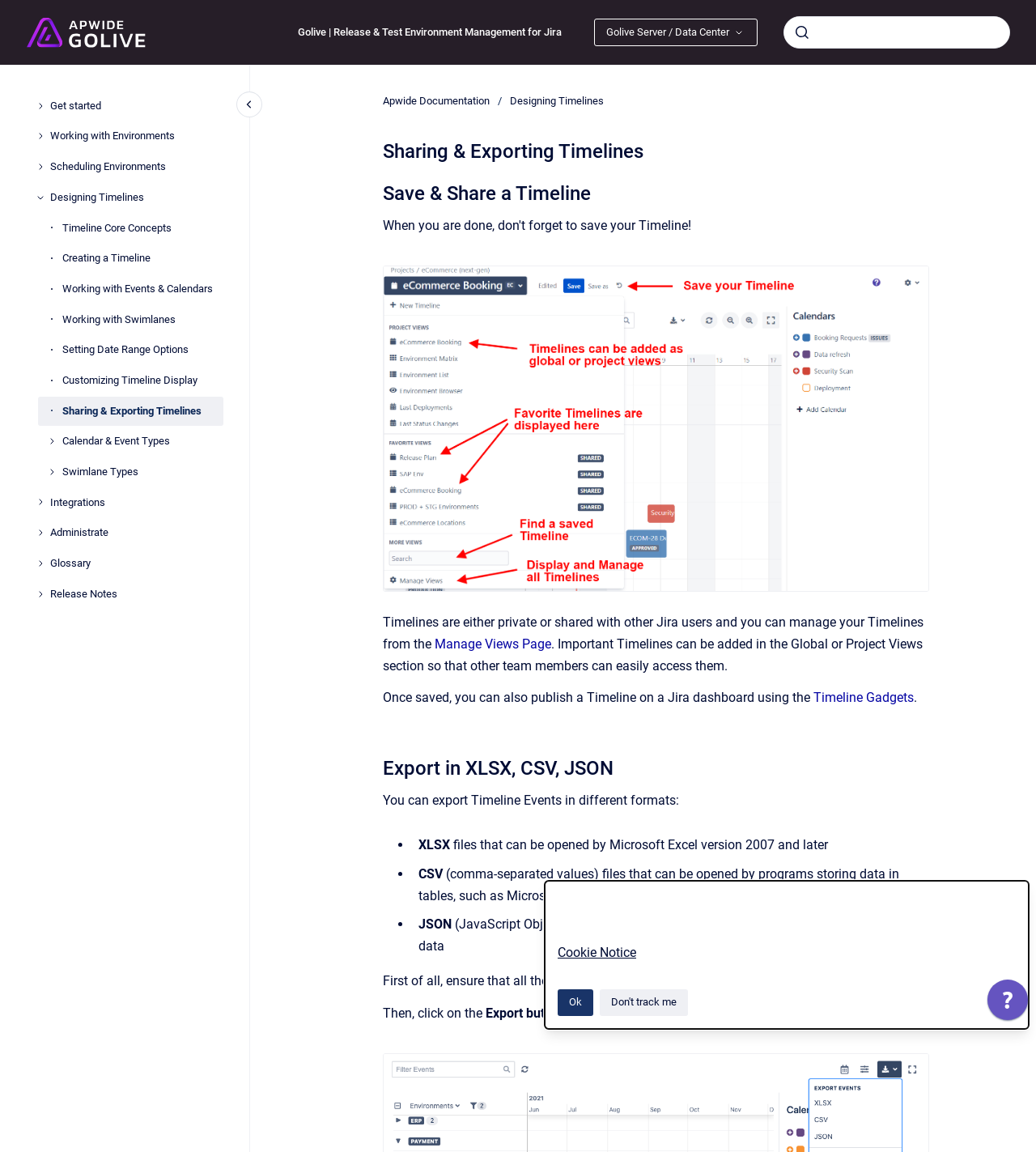Locate the bounding box coordinates of the clickable area needed to fulfill the instruction: "Search".

[0.756, 0.014, 0.975, 0.042]